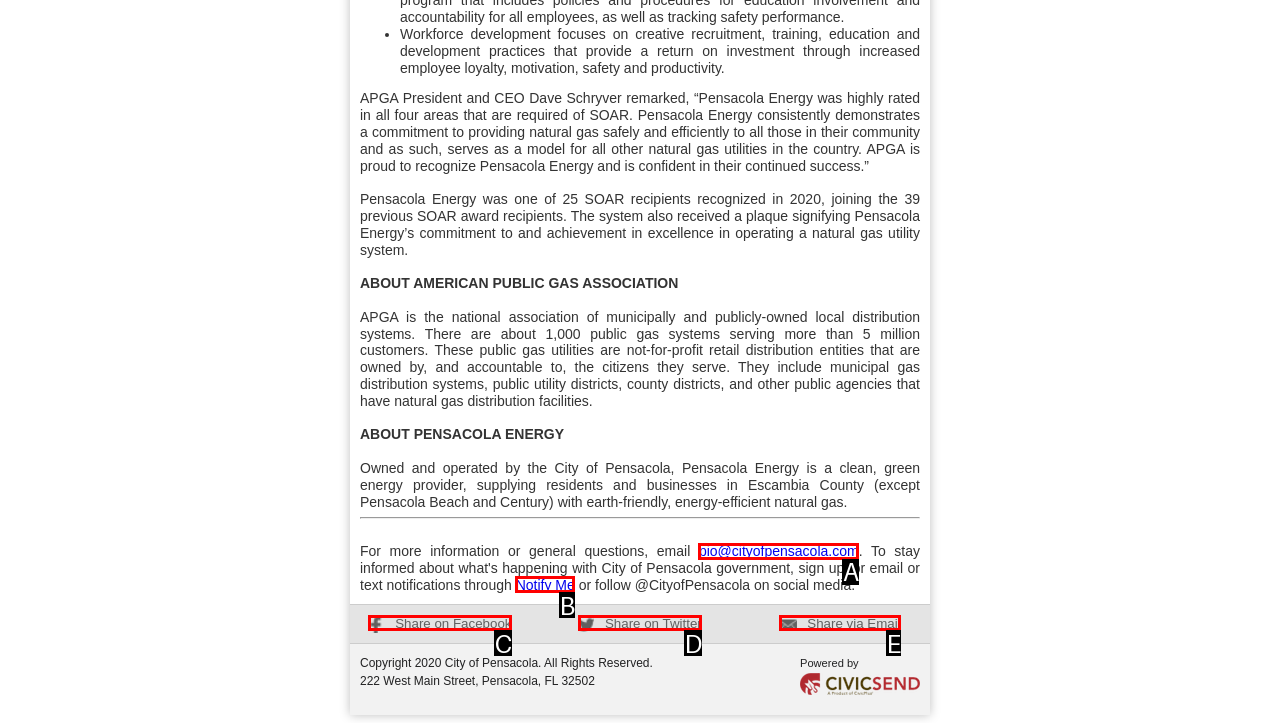Determine which HTML element best fits the description: BOOK US
Answer directly with the letter of the matching option from the available choices.

None